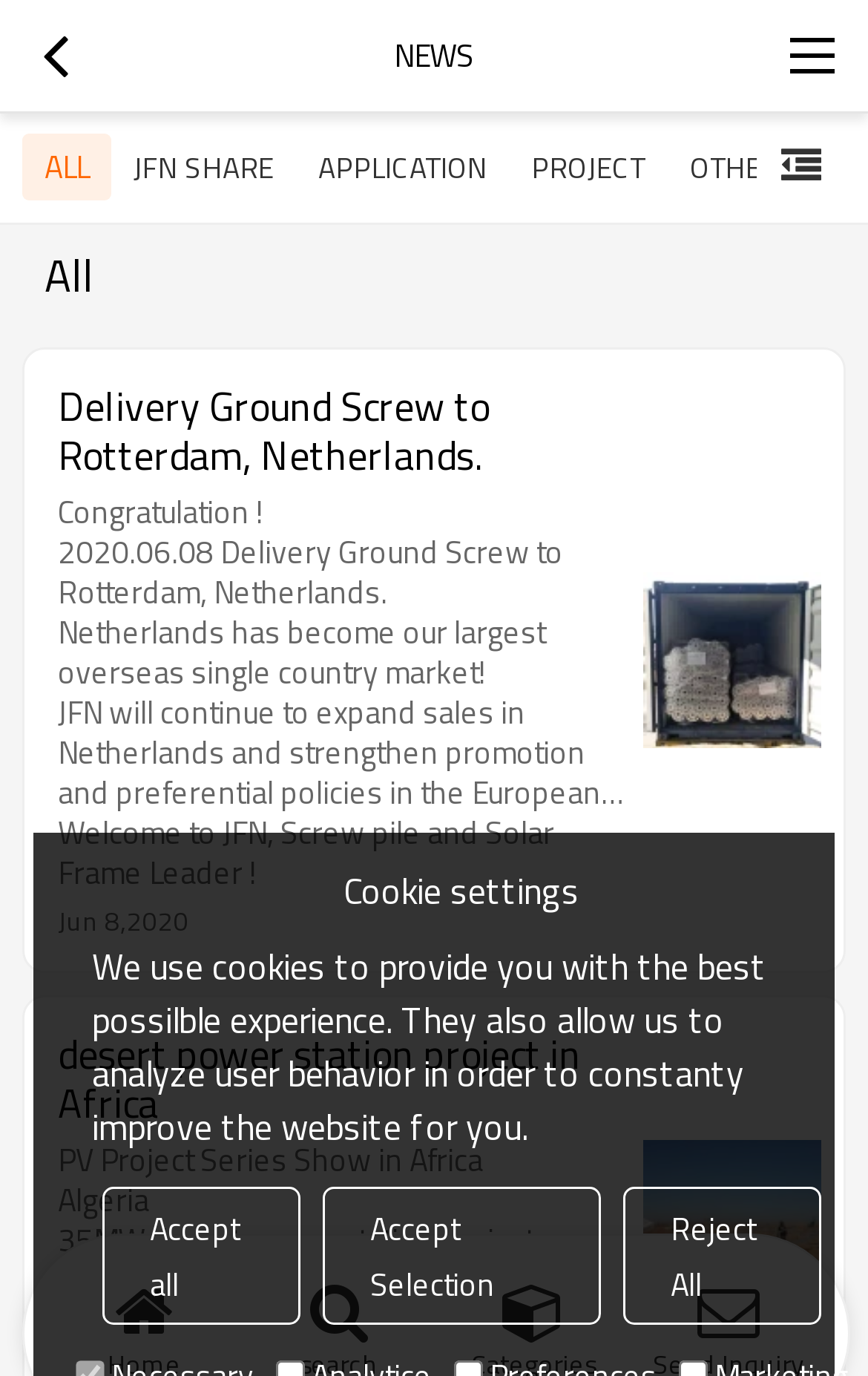How many images are in the first news article?
Kindly answer the question with as much detail as you can.

I determined the answer by examining the structure of the first news article, which contains a heading, a block of text, and an image. The image is labeled 'Delivery Ground Screw to Rotterdam, Netherlands.' and has a bounding box coordinate of [0.741, 0.415, 0.946, 0.543].